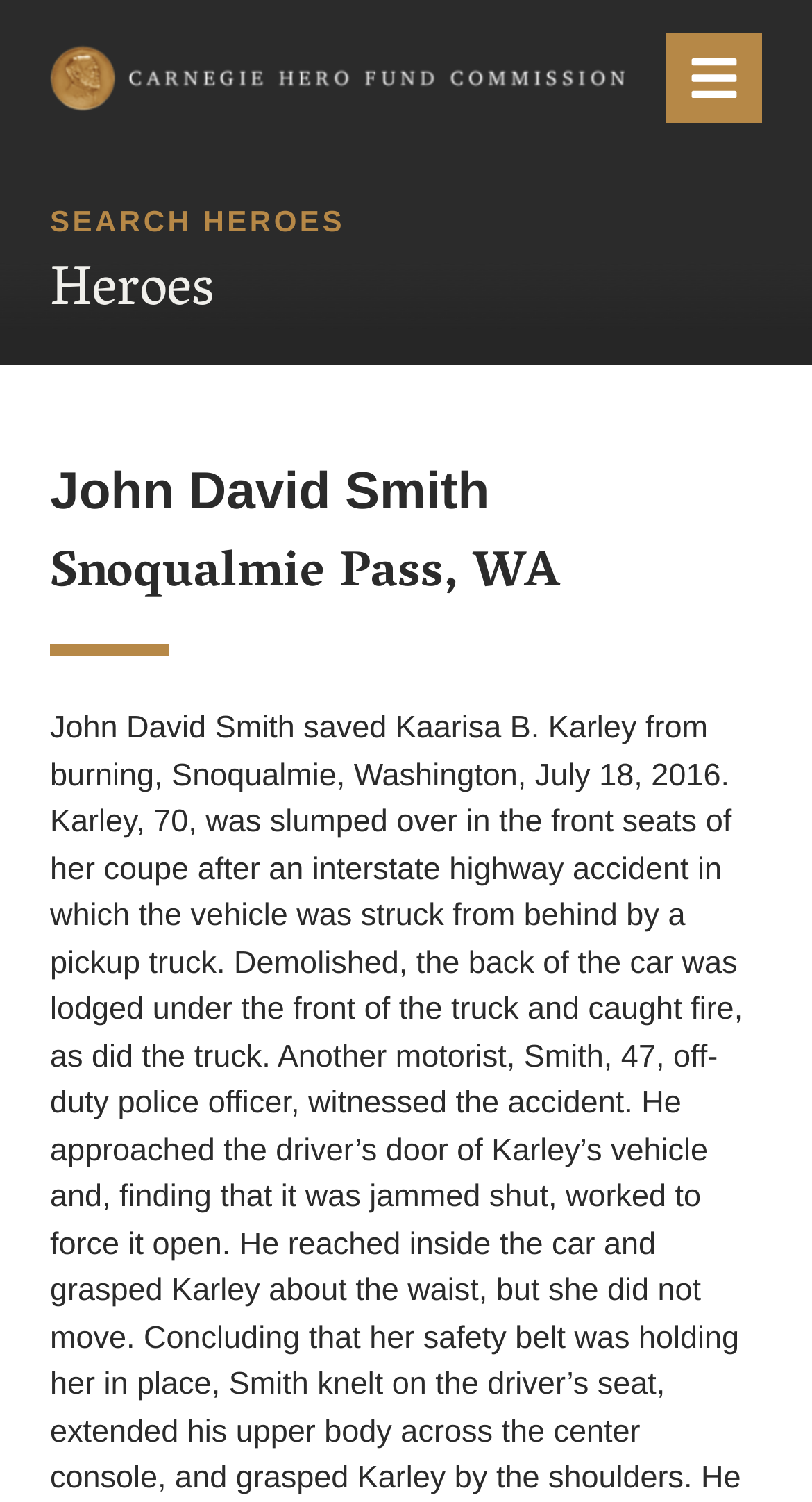Refer to the image and offer a detailed explanation in response to the question: What is the name of the organization mentioned on the webpage?

I found the answer by looking at the top section of the webpage, where there is a link with the text 'Carnegie Hero Fund Commission', which suggests that it is the name of the organization mentioned on the webpage.